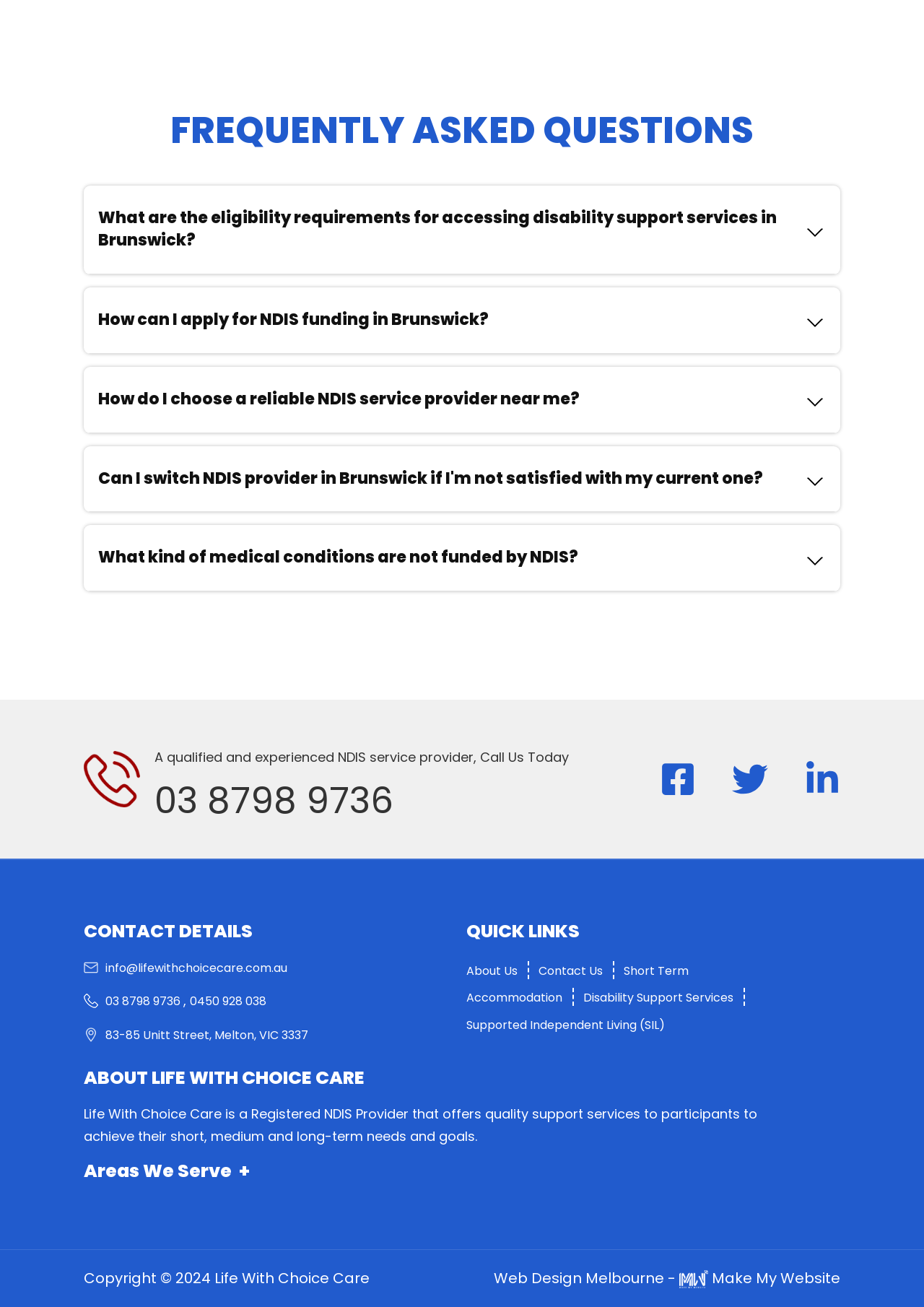Bounding box coordinates must be specified in the format (top-left x, top-left y, bottom-right x, bottom-right y). All values should be floating point numbers between 0 and 1. What are the bounding box coordinates of the UI element described as: aria-label="Linkedin"

[0.87, 0.582, 0.909, 0.61]